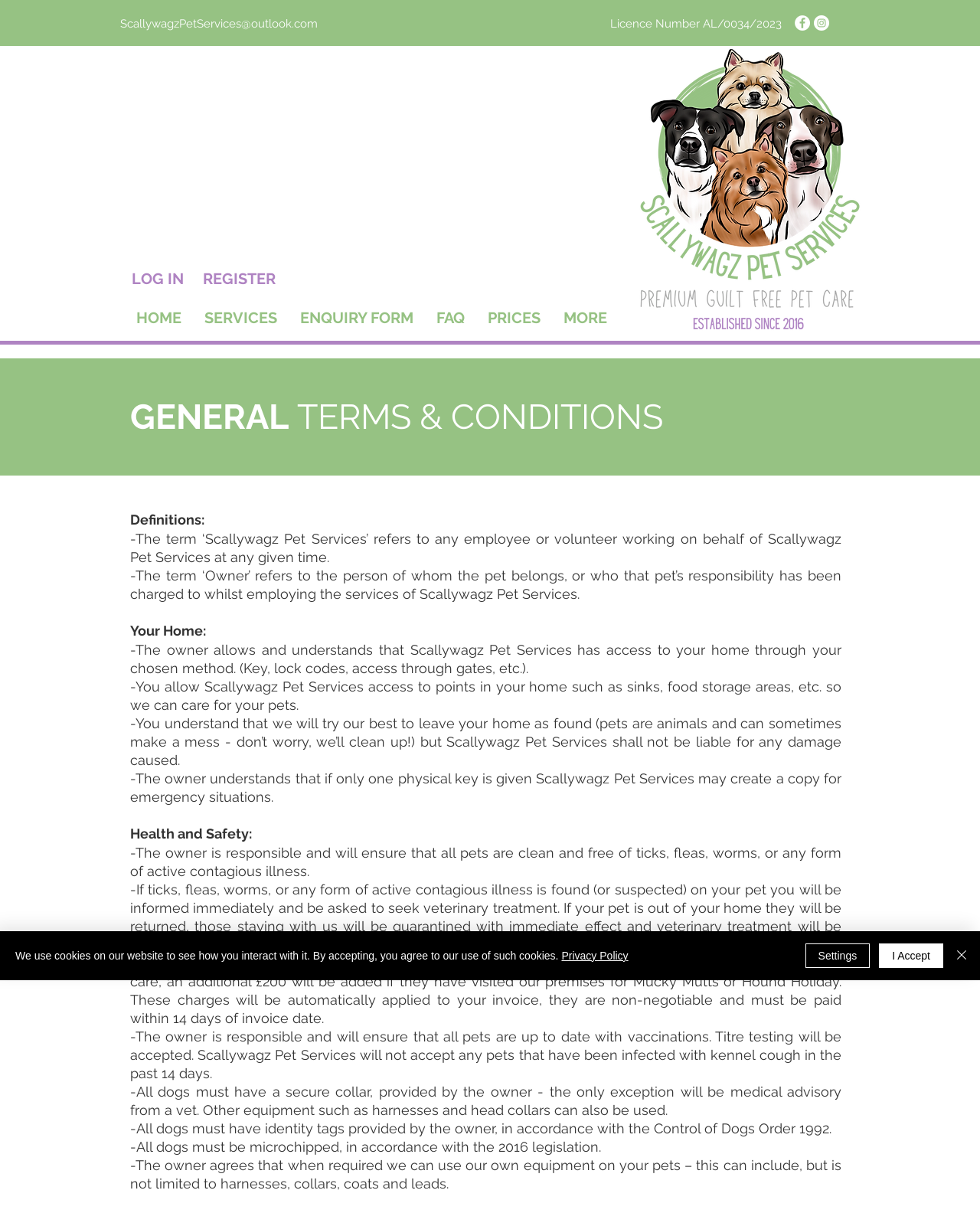What is the email address of Scallywagz Pet Services?
Look at the image and construct a detailed response to the question.

I found the email address by looking at the heading element with the text 'ScallywagzPetServices@outlook.com' which is also a link.